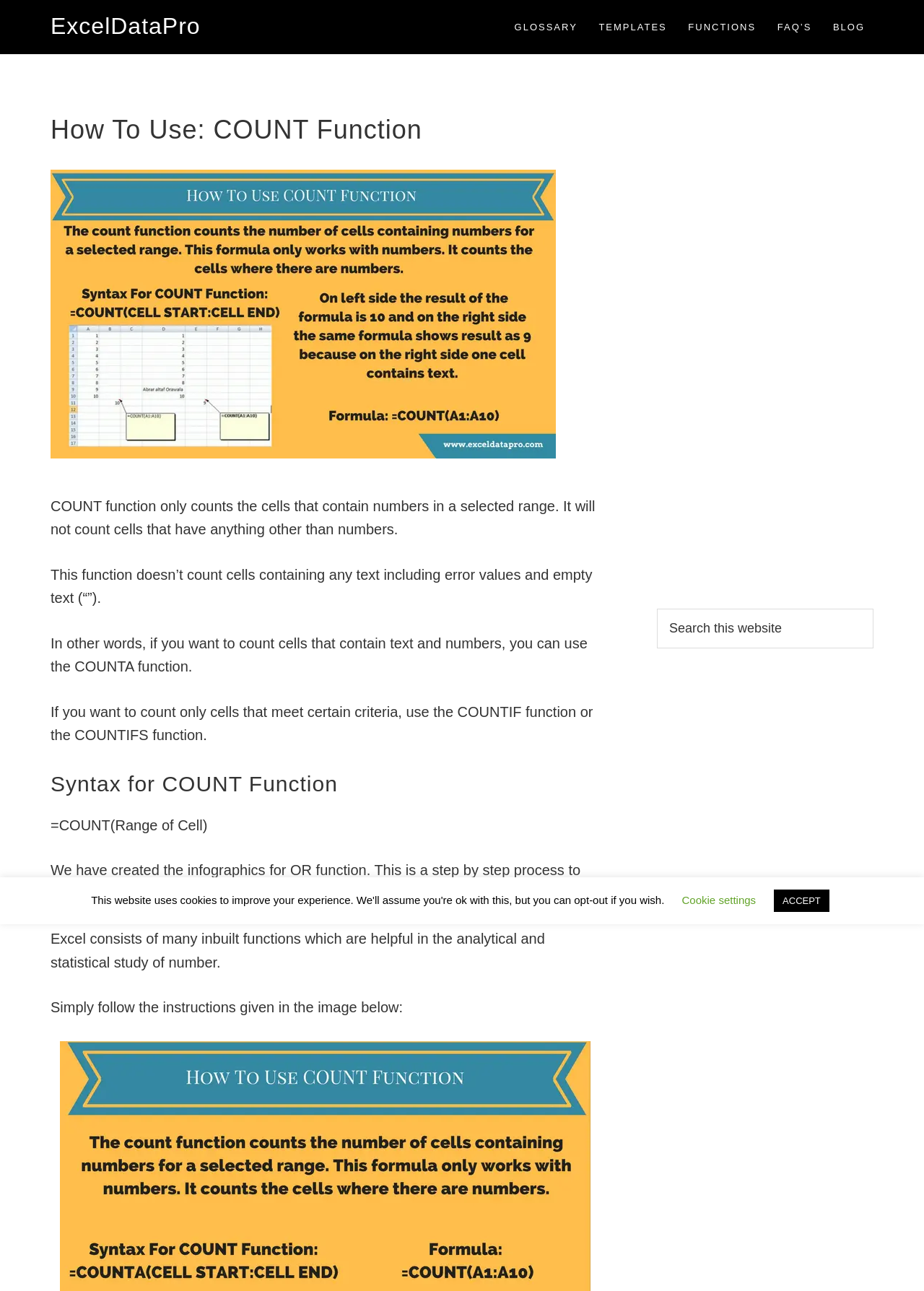Using the element description provided, determine the bounding box coordinates in the format (top-left x, top-left y, bottom-right x, bottom-right y). Ensure that all values are floating point numbers between 0 and 1. Element description: FAQ’s

[0.832, 0.003, 0.888, 0.039]